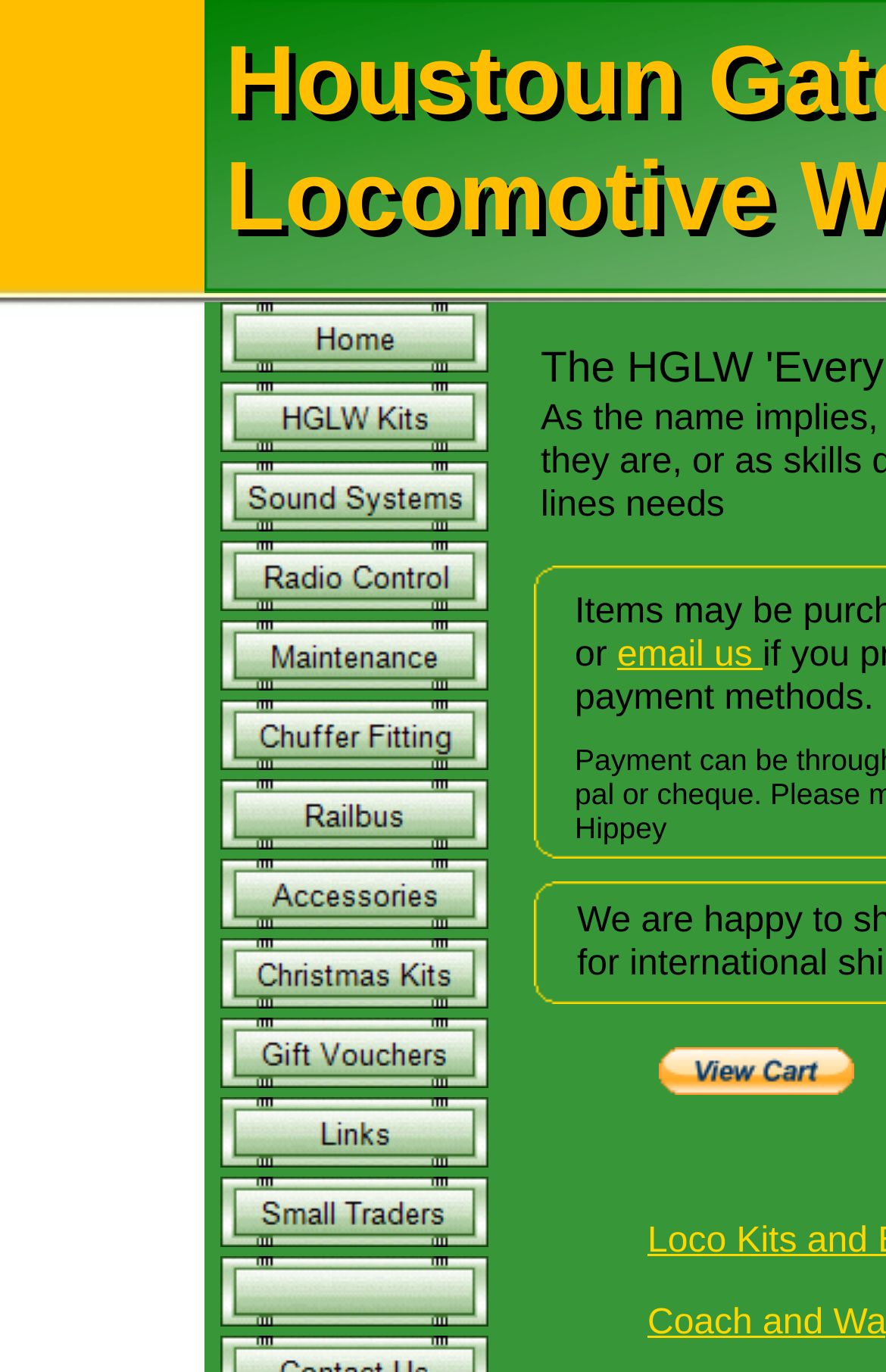Identify the bounding box coordinates for the UI element mentioned here: "email us". Provide the coordinates as four float values between 0 and 1, i.e., [left, top, right, bottom].

[0.697, 0.464, 0.861, 0.492]